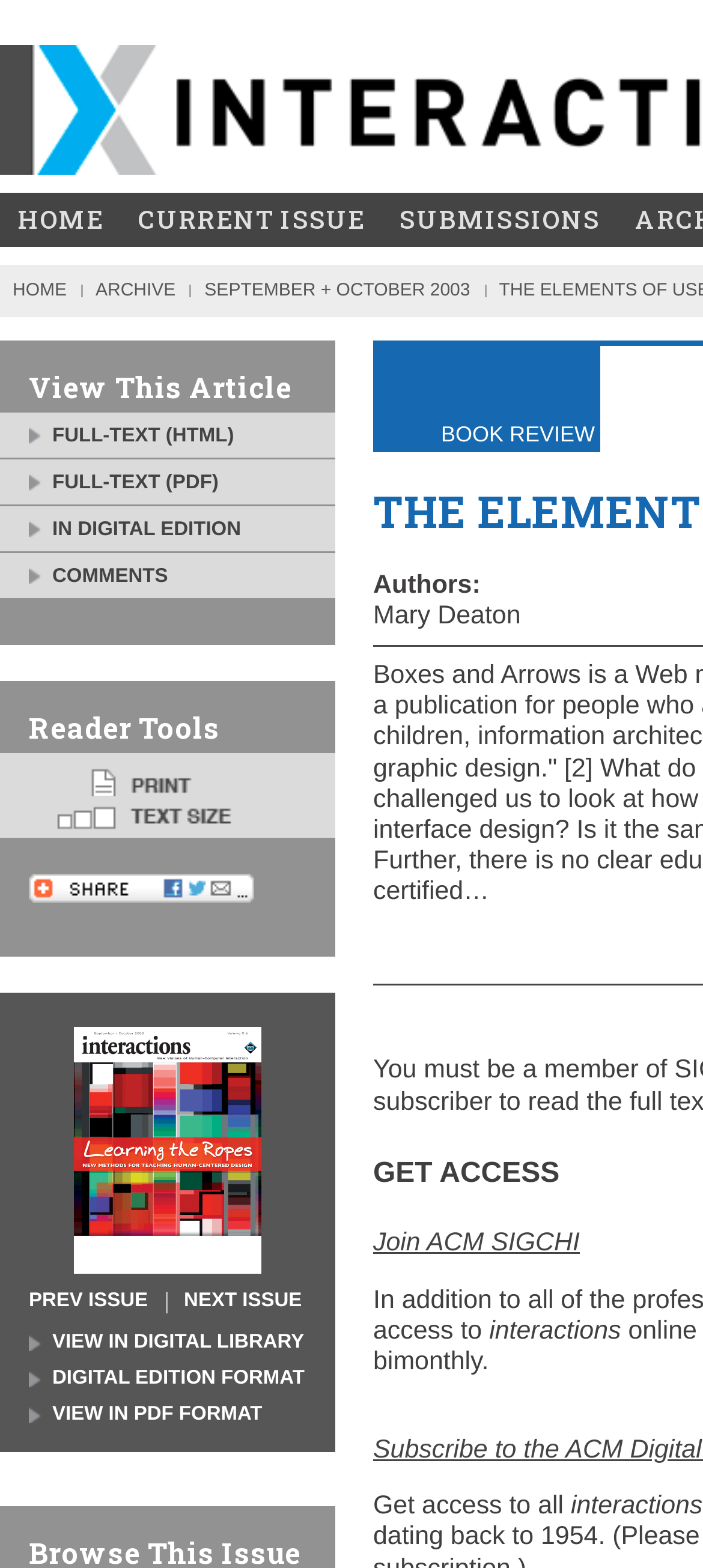Please indicate the bounding box coordinates of the element's region to be clicked to achieve the instruction: "view this article in full-text html". Provide the coordinates as four float numbers between 0 and 1, i.e., [left, top, right, bottom].

[0.041, 0.263, 0.333, 0.286]